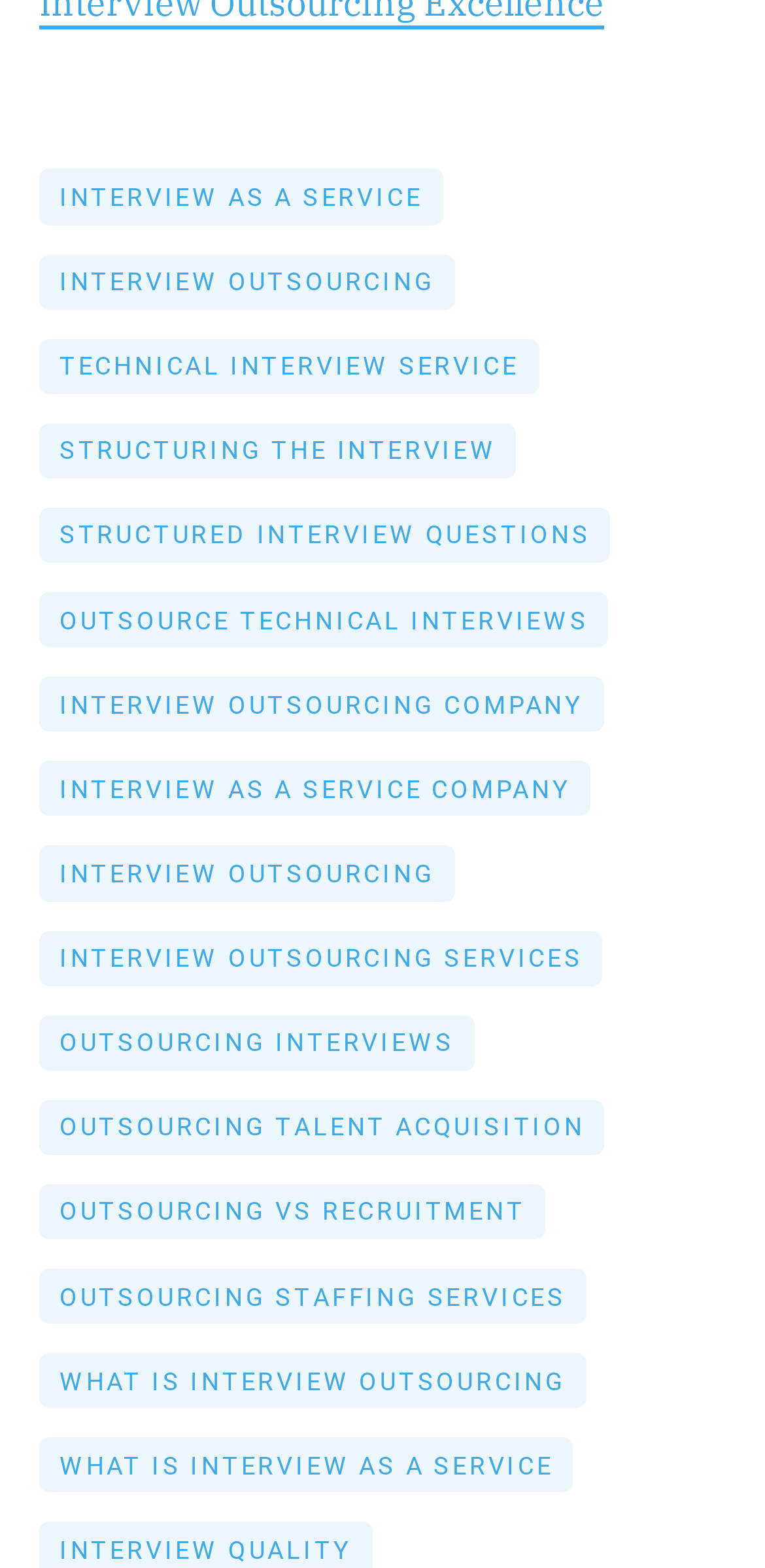Provide the bounding box coordinates for the specified HTML element described in this description: "interview outsourcing". The coordinates should be four float numbers ranging from 0 to 1, in the format [left, top, right, bottom].

[0.051, 0.539, 0.634, 0.593]